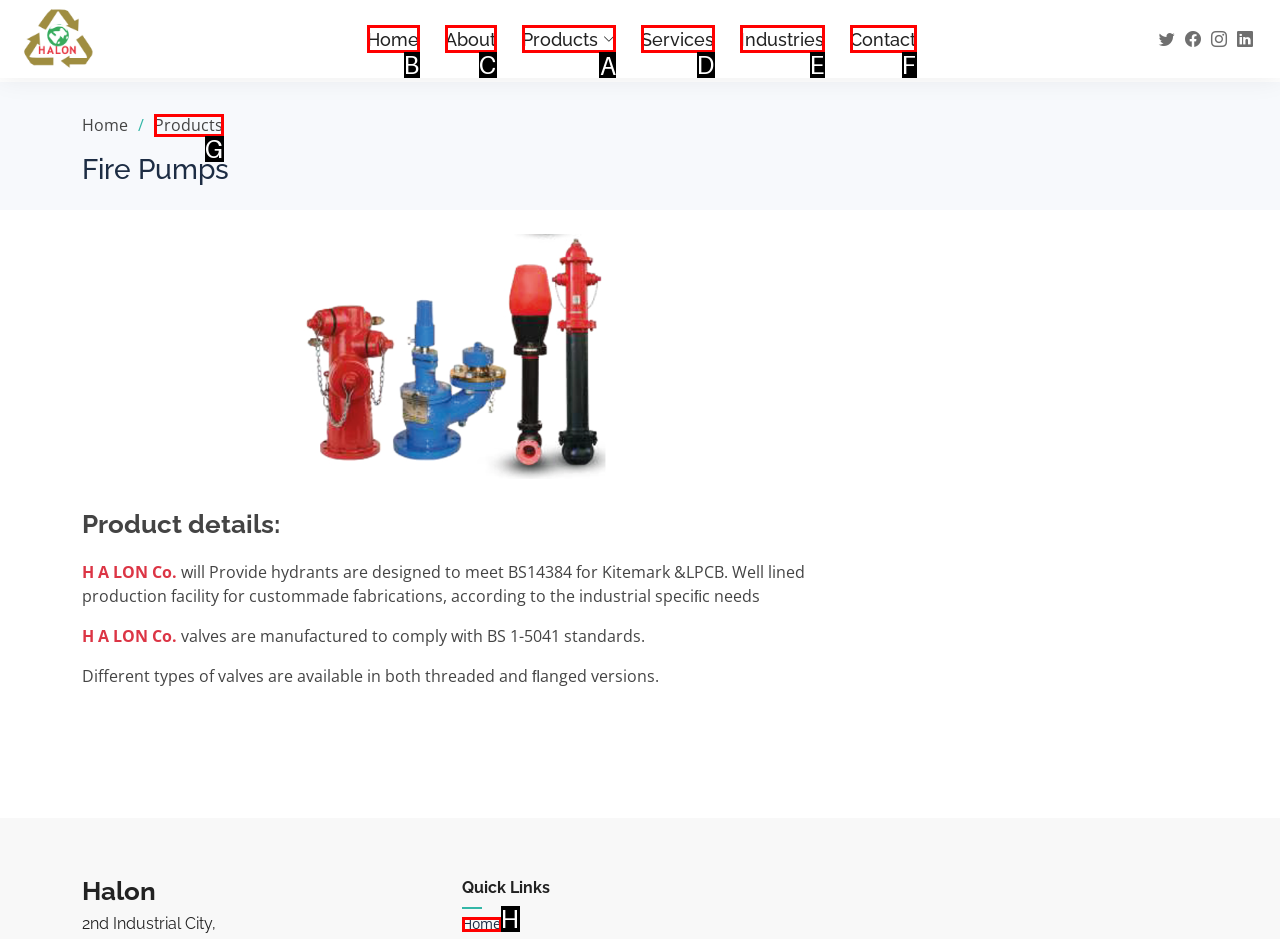Point out the HTML element I should click to achieve the following: view products Reply with the letter of the selected element.

A